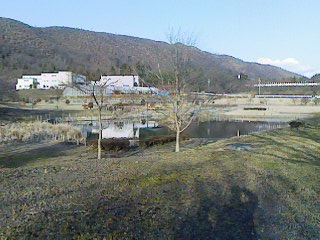Use a single word or phrase to answer this question: 
What type of buildings are visible in the background?

Local residences or community buildings